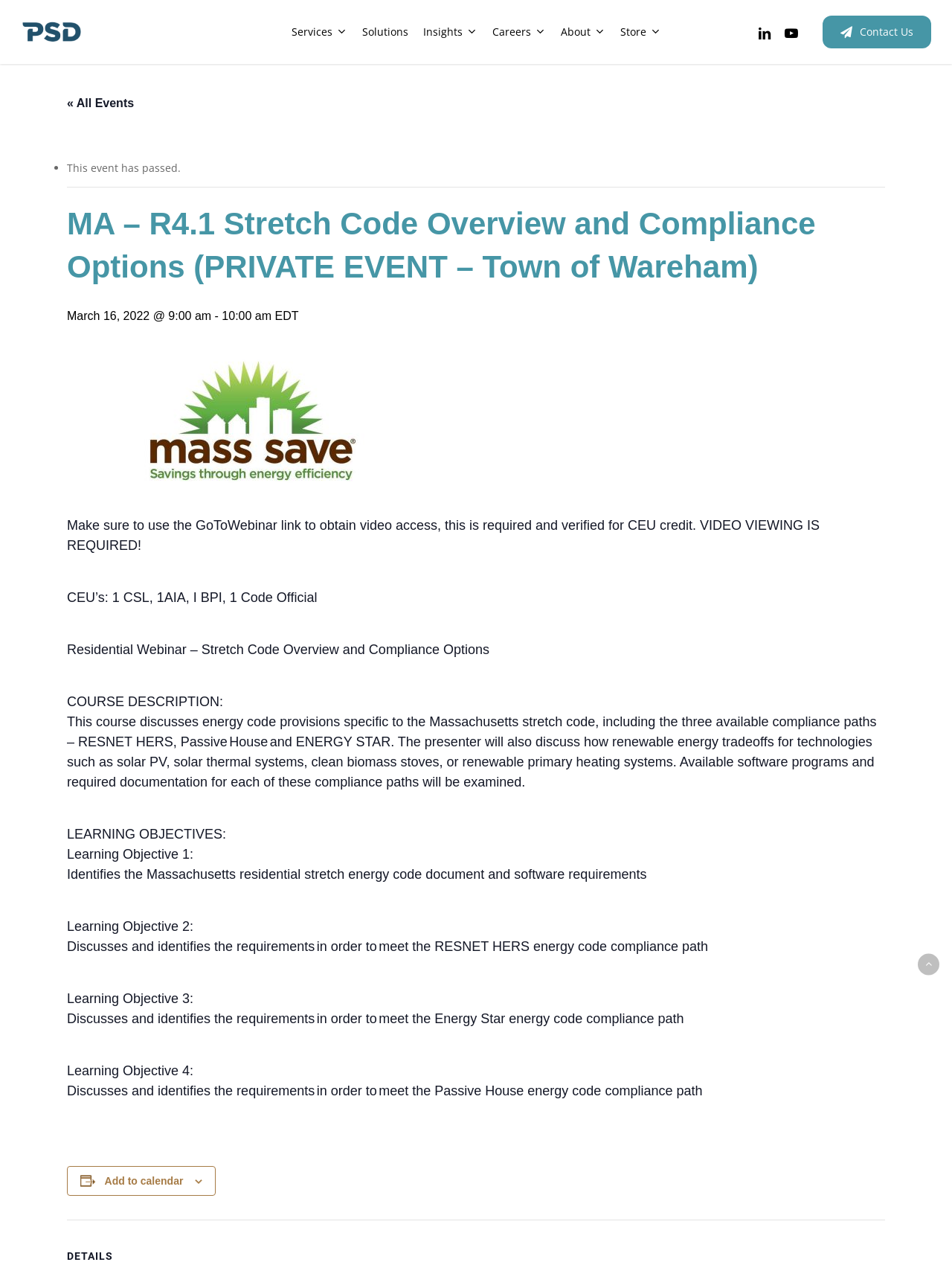Bounding box coordinates are given in the format (top-left x, top-left y, bottom-right x, bottom-right y). All values should be floating point numbers between 0 and 1. Provide the bounding box coordinate for the UI element described as: Request a Training

[0.521, 0.182, 0.677, 0.196]